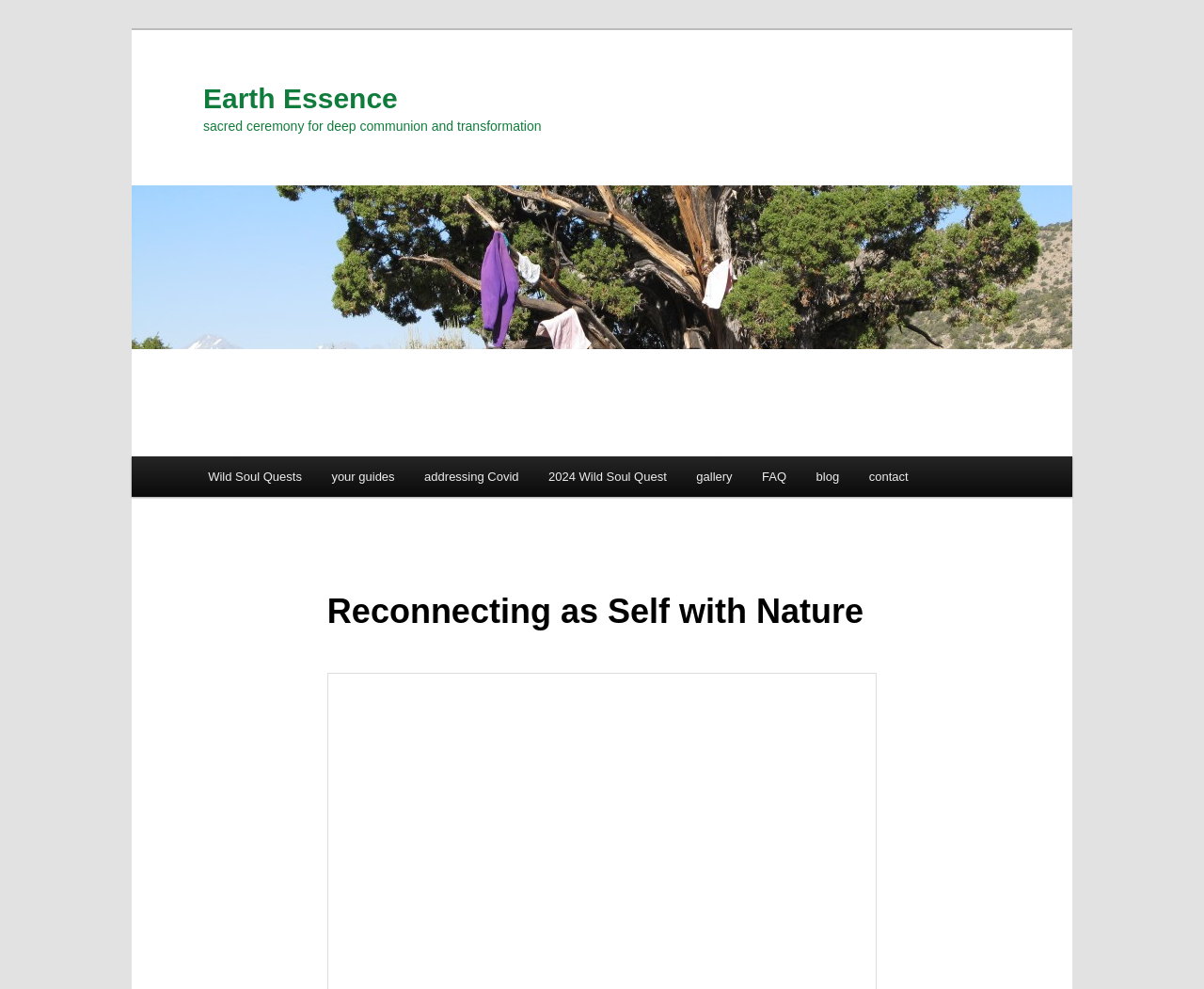What is the name of the library mentioned?
Please provide a single word or phrase based on the screenshot.

Paonia Public Library